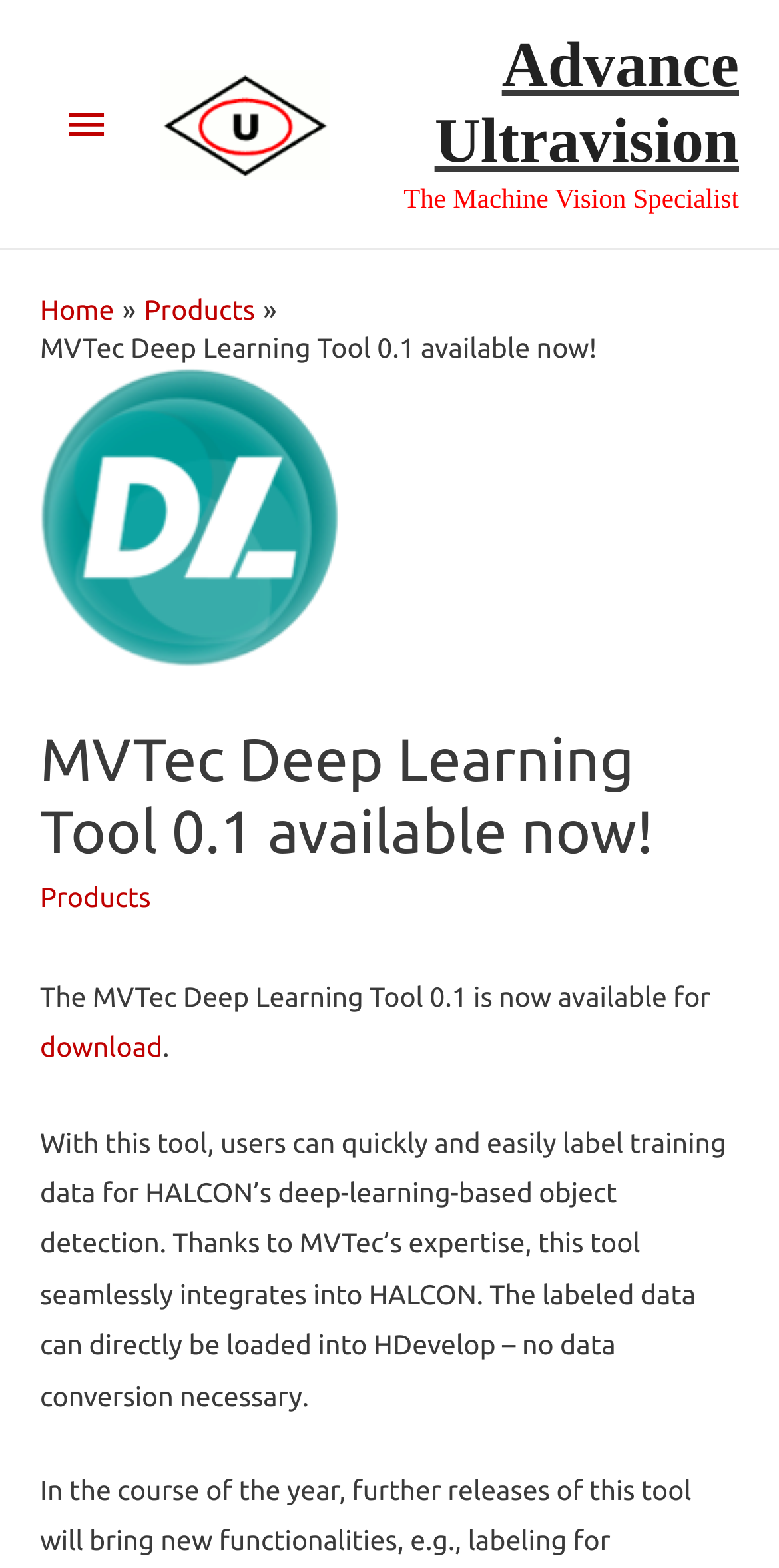What action can be performed with the tool?
Refer to the image and provide a detailed answer to the question.

The webpage provides a link to 'download' the MVTec Deep Learning Tool, indicating that users can download the tool.